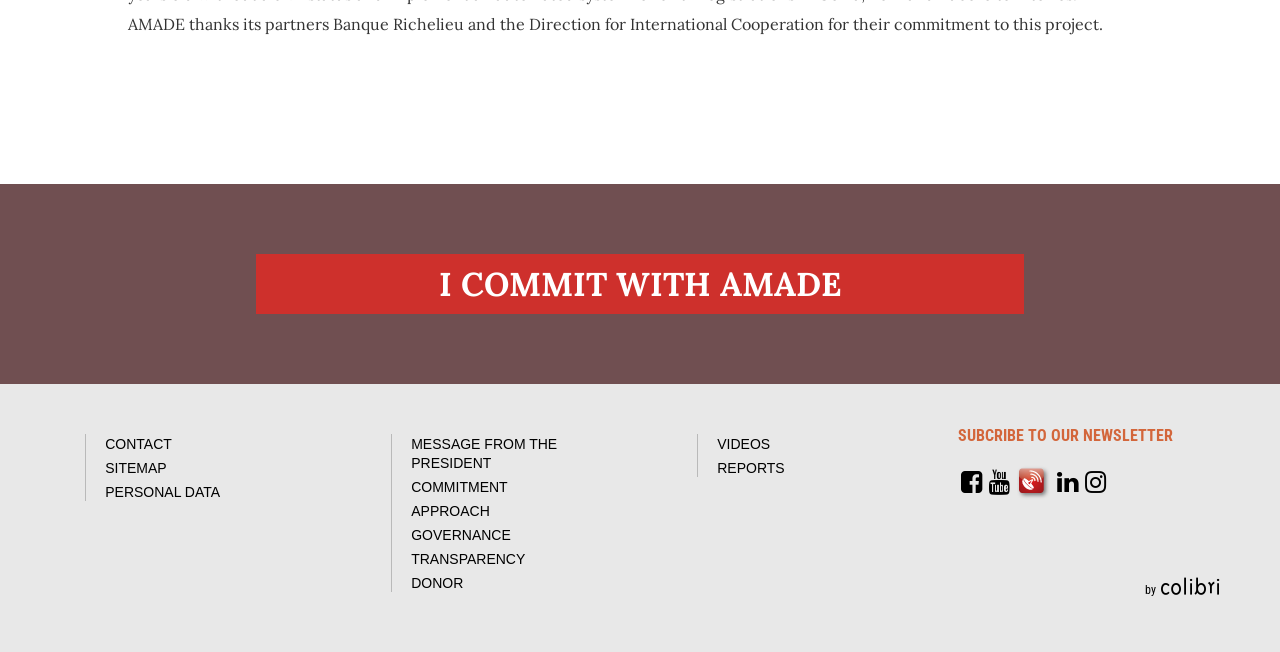Identify the bounding box coordinates of the element that should be clicked to fulfill this task: "Click on the NEWS link". The coordinates should be provided as four float numbers between 0 and 1, i.e., [left, top, right, bottom].

None